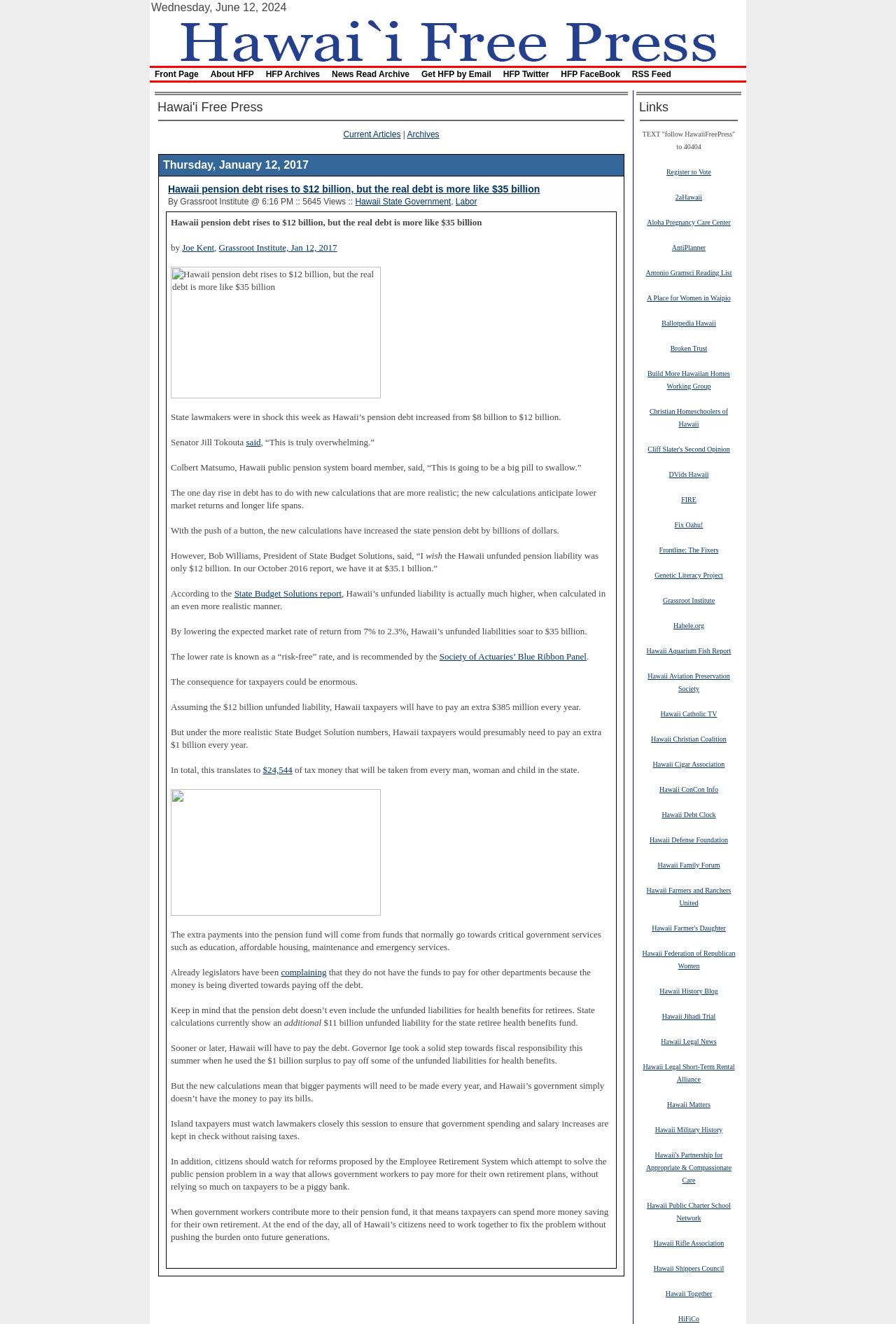Determine the bounding box coordinates for the clickable element required to fulfill the instruction: "Read the archives". Provide the coordinates as four float numbers between 0 and 1, i.e., [left, top, right, bottom].

[0.454, 0.098, 0.49, 0.105]